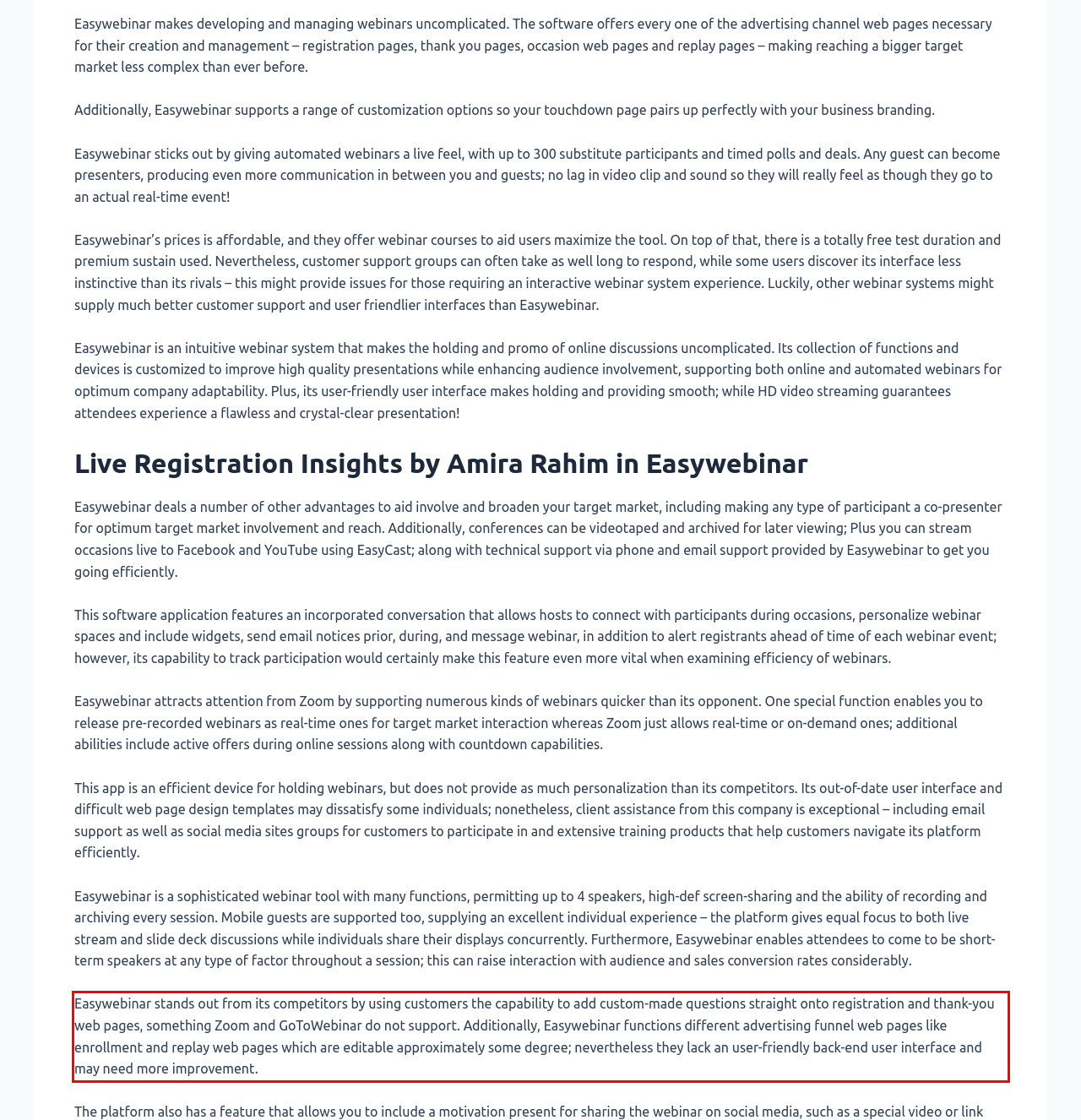Using the provided screenshot of a webpage, recognize and generate the text found within the red rectangle bounding box.

Easywebinar stands out from its competitors by using customers the capability to add custom-made questions straight onto registration and thank-you web pages, something Zoom and GoToWebinar do not support. Additionally, Easywebinar functions different advertising funnel web pages like enrollment and replay web pages which are editable approximately some degree; nevertheless they lack an user-friendly back-end user interface and may need more improvement.